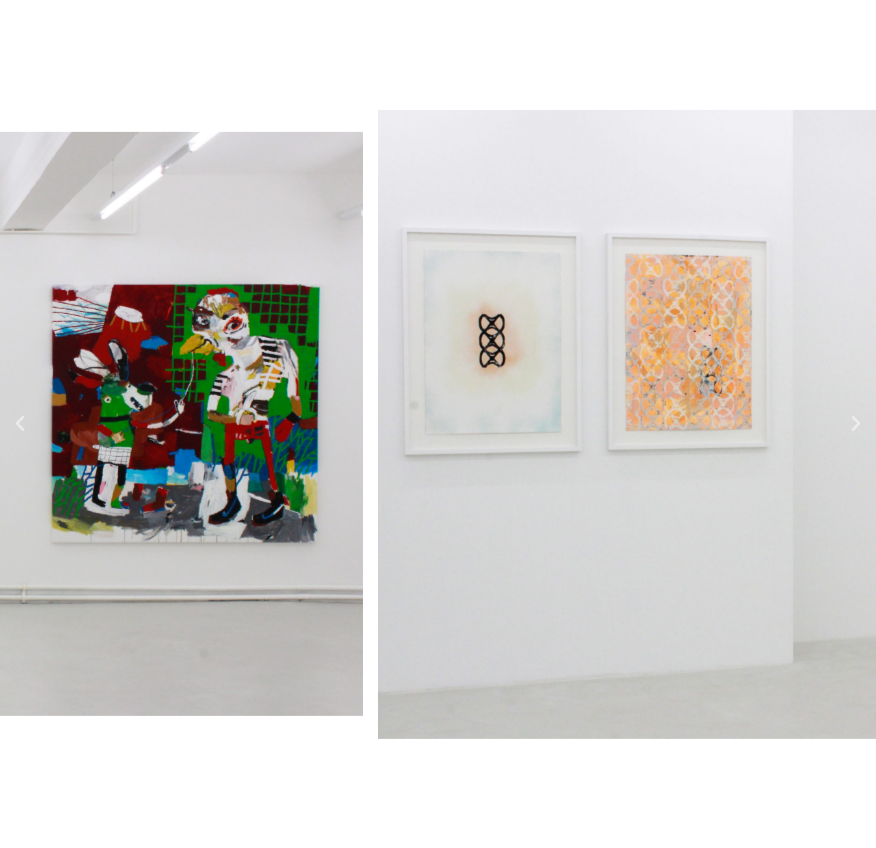How many artworks are displayed on the right side?
Based on the image, answer the question with as much detail as possible.

According to the caption, on the right side, there are two framed pieces displayed on a clean, white wall, which are described as showcasing different patterns and colors.